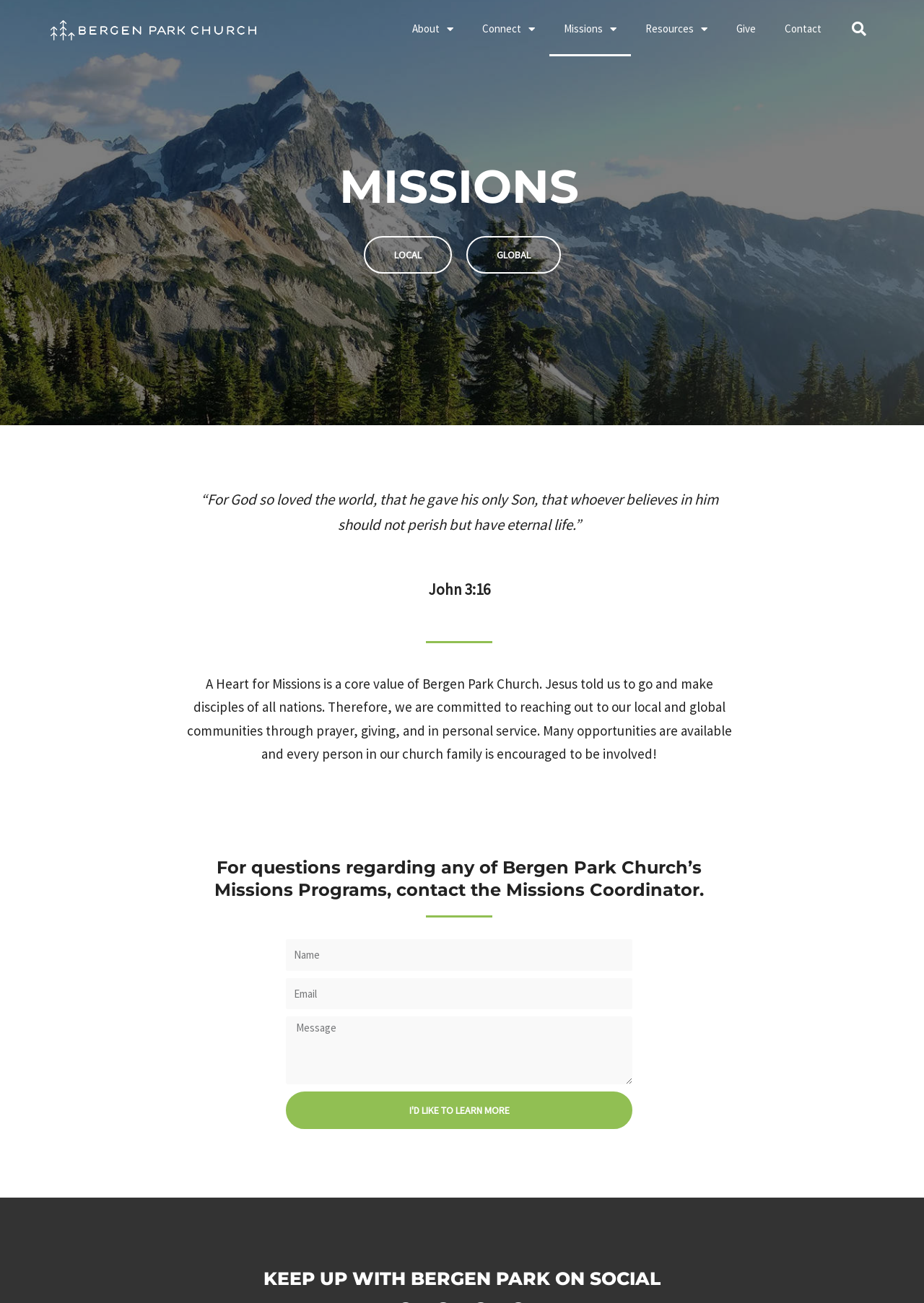How many types of missions are mentioned on the webpage?
Please look at the screenshot and answer using one word or phrase.

Two